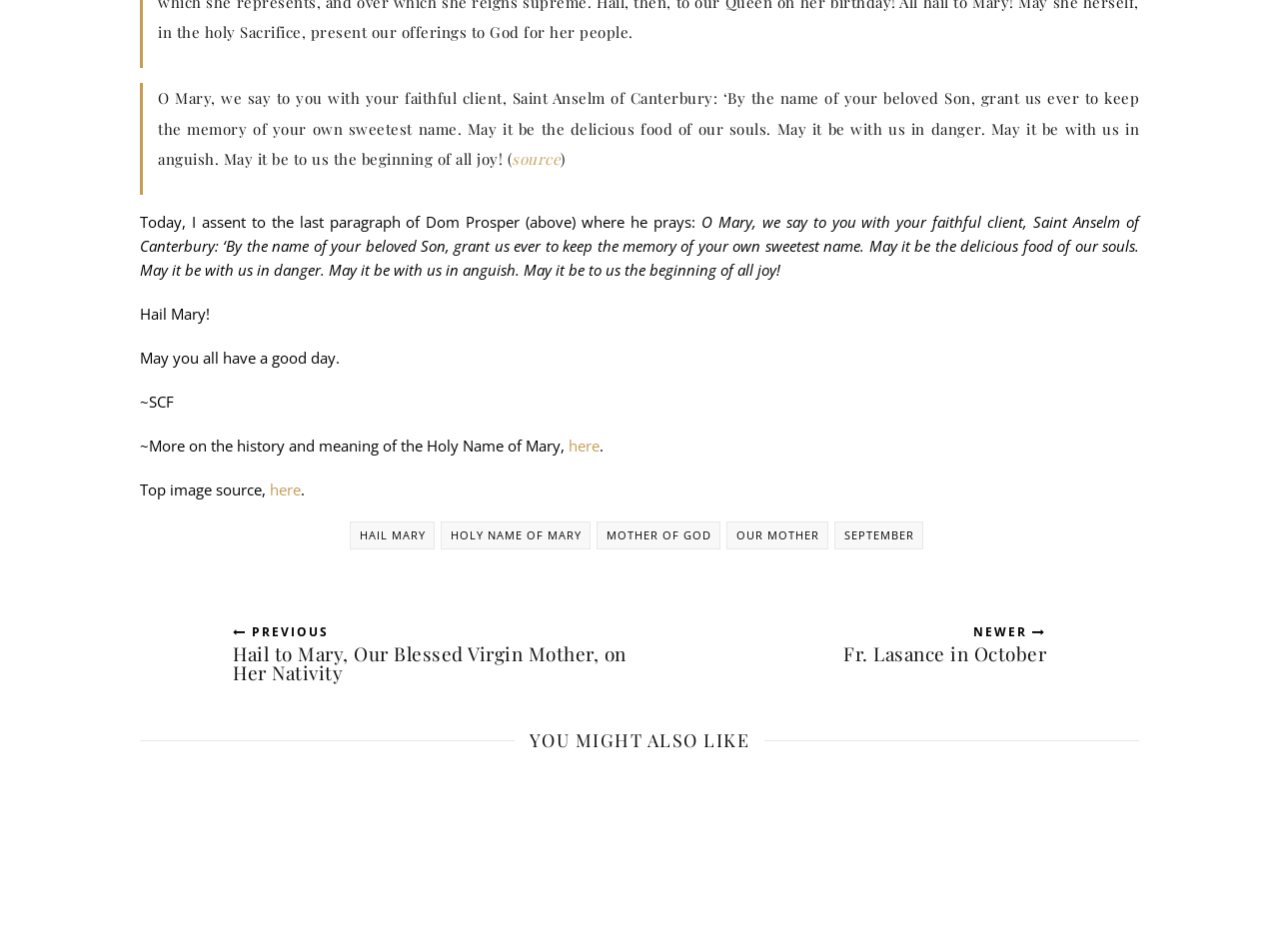What is the category of the webpage?
Provide a thorough and detailed answer to the question.

The webpage contains prayers, mentions of saints, and references to the Virgin Mother, indicating that the category of the webpage is related to religion.